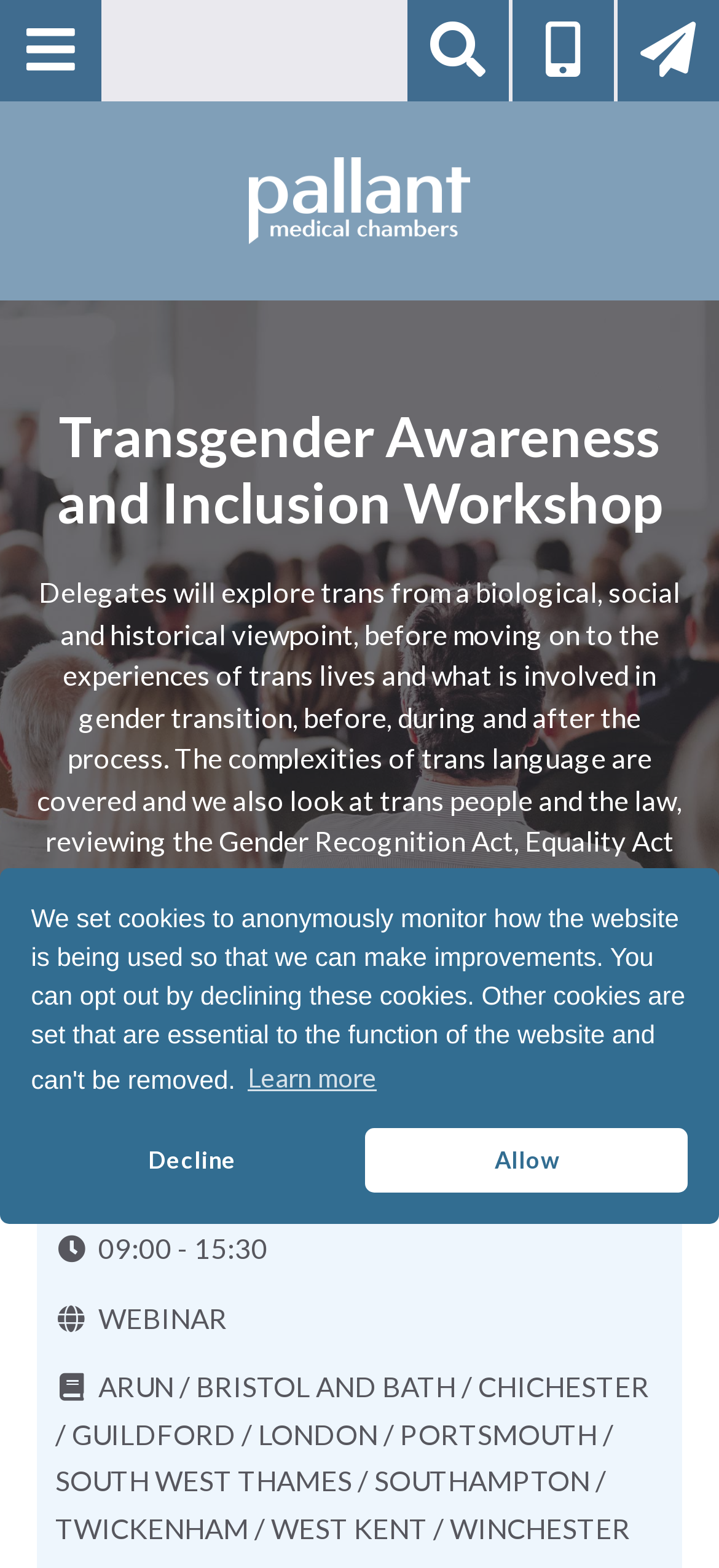Please identify the bounding box coordinates of where to click in order to follow the instruction: "click the home button".

[0.0, 0.0, 0.141, 0.065]